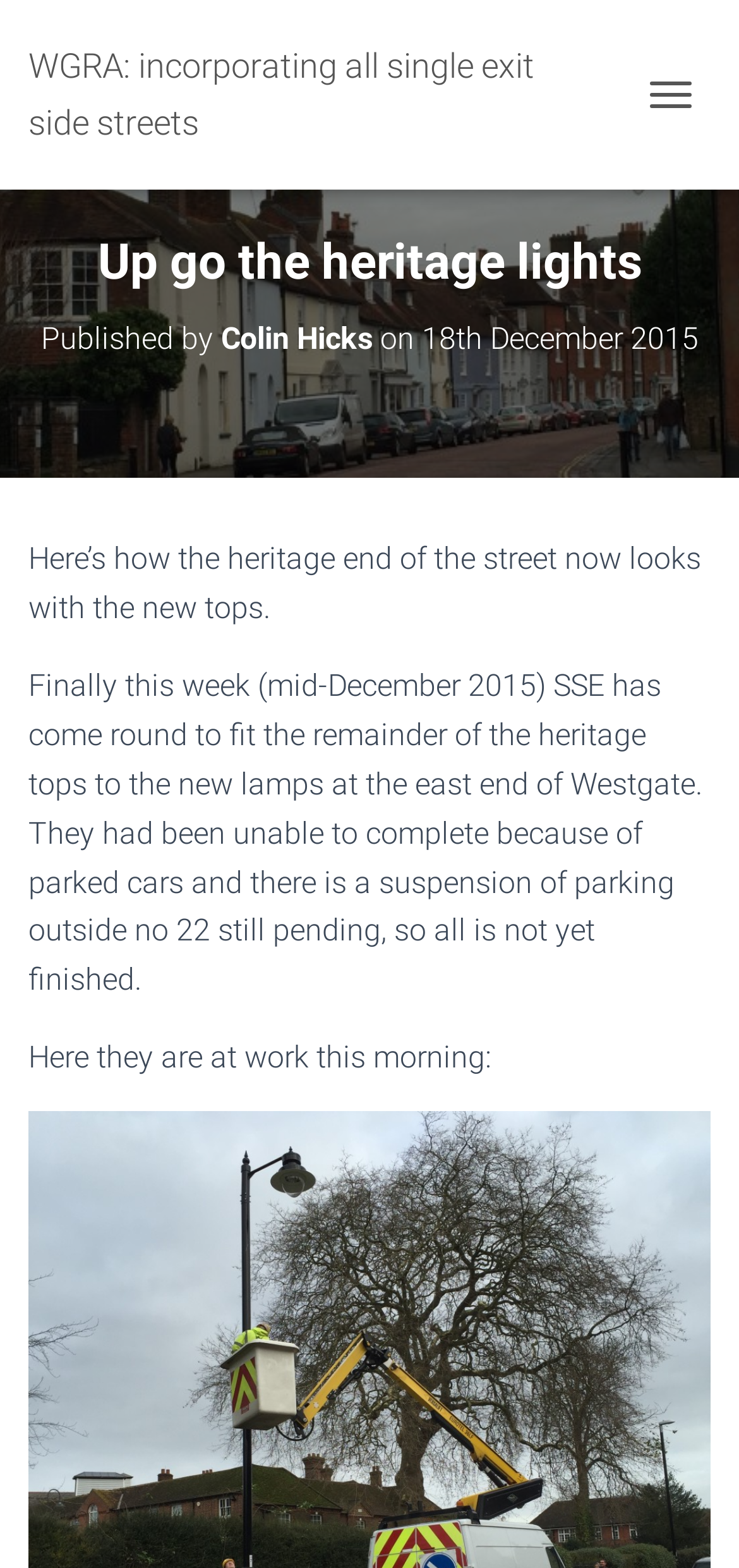Based on what you see in the screenshot, provide a thorough answer to this question: What is being described in the first paragraph of text?

The first paragraph of text starts with 'Here’s how the heritage end of the street now looks with the new tops.', which indicates that it is describing the heritage lights.